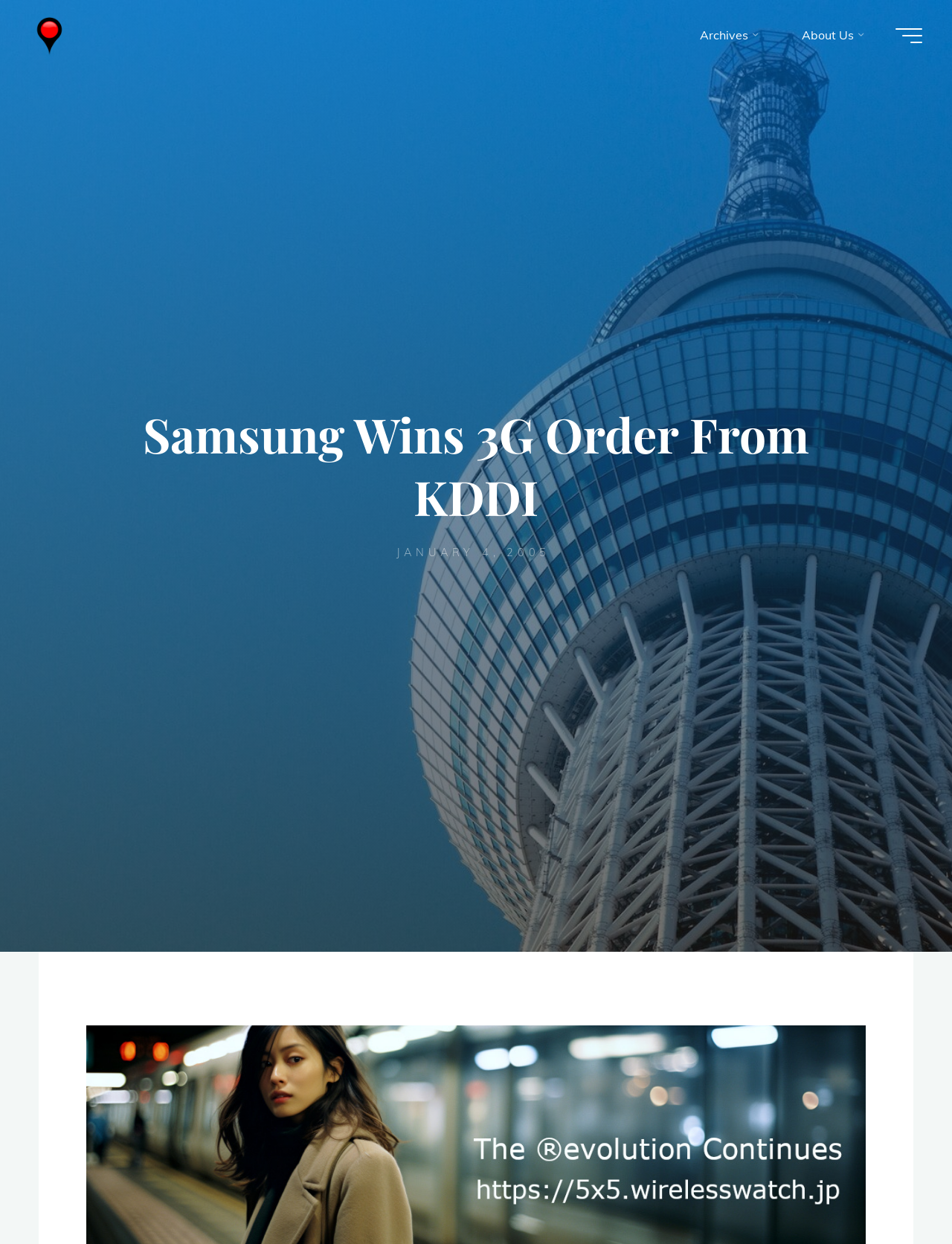Based on the image, provide a detailed response to the question:
What is the date mentioned in the article?

By examining the webpage content, I found a timestamp mentioned in the article, which is JANUARY 4, 2005, indicating the date when the event occurred.